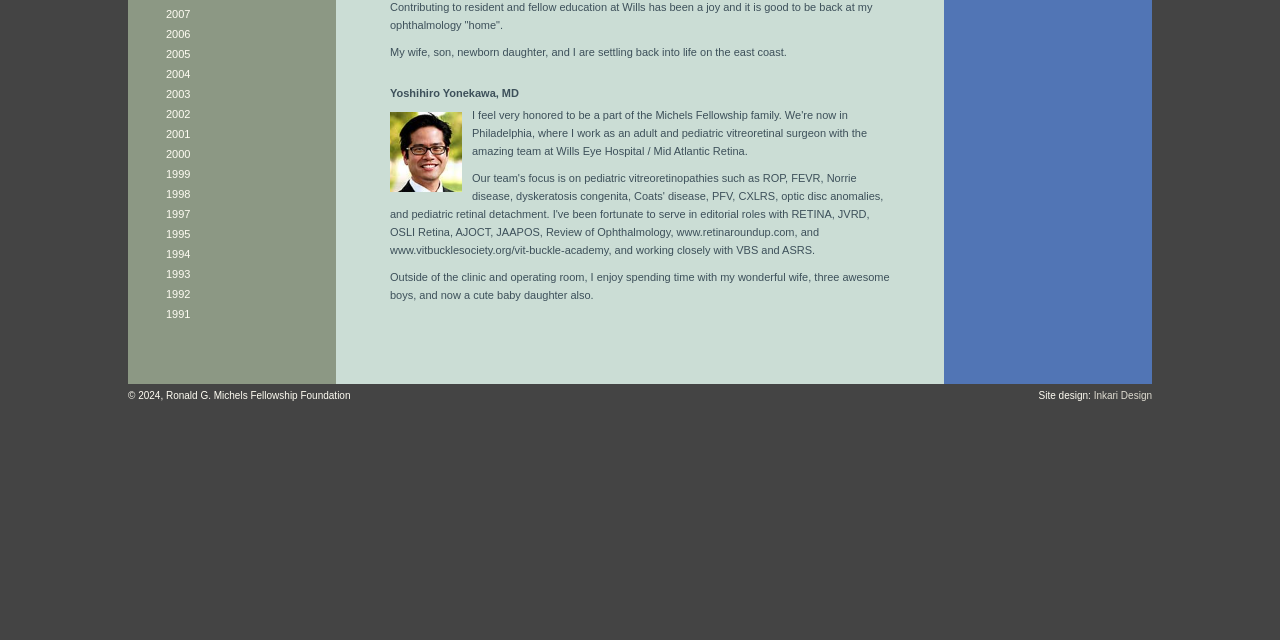Given the element description Powered by Shopify, predict the bounding box coordinates for the UI element in the webpage screenshot. The format should be (top-left x, top-left y, bottom-right x, bottom-right y), and the values should be between 0 and 1.

None